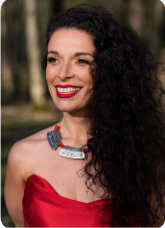Analyze the image and describe all key details you can observe.

The image features Croatian-born jazz vocalist Lela Kaplowitz, known for her vibrant performances and unique musical style. She is dressed in an elegant red gown that accentuates her presence, complemented by a striking necklace that adds a touch of sophistication. With her long, curly hair and a bright smile, she radiates confidence and warmth. The backdrop suggests a natural setting, possibly evoking a sense of connection with her music that promotes beauty in everyday life. This image captures the essence of her artistry, particularly as she prepares for her Carnegie Hall debut, marking a significant milestone in her career. Lela aims to inspire audiences through her original music, reflecting on the powerful emotional impact of jazz.